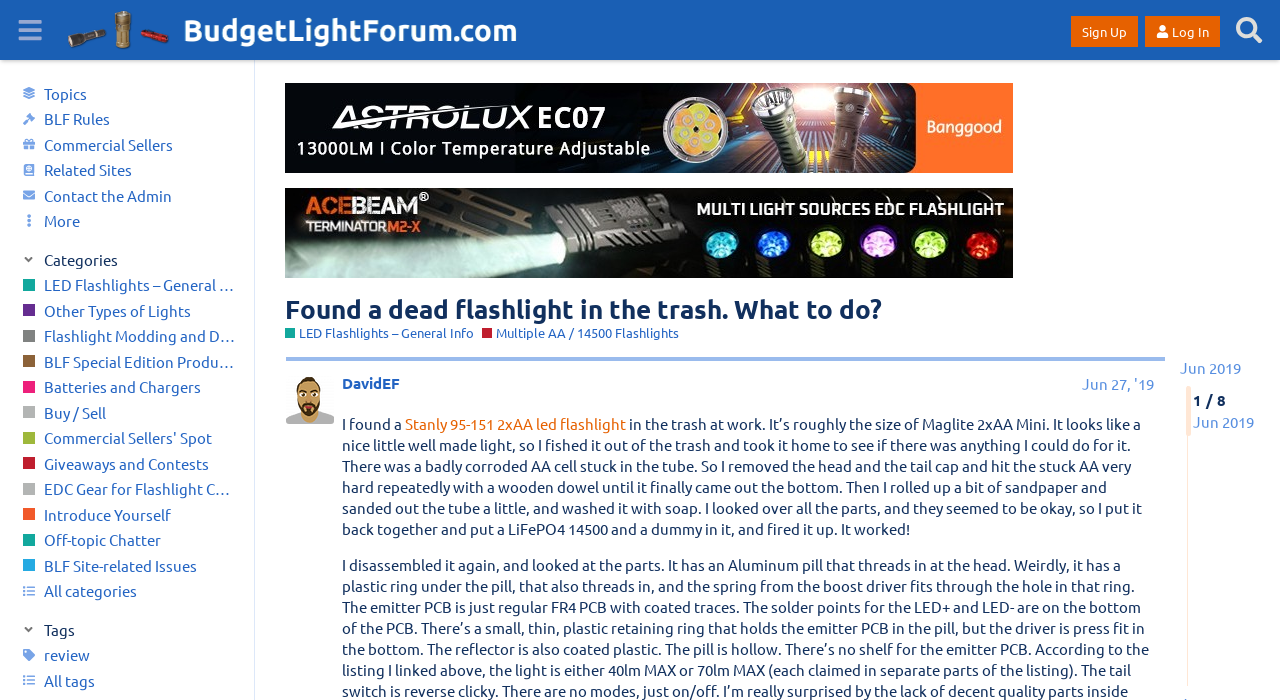Generate a comprehensive description of the webpage.

This webpage is a forum discussion page on BudgetLightForum.com. At the top, there is a header section with a button to expand the sidebar, a link to the website's logo, and buttons to sign up, log in, and search. Below the header, there are several links to different topics, including "Topics", "BLF Rules", "Commercial Sellers", and "Related Sites", each accompanied by a small icon.

On the left side, there is a sidebar with categories and tags. The categories include "LED Flashlights – General Info", "Other Types of Lights", and "Flashlight Modding and DIY Parts", among others. The tags section has a button to expand it, and it contains links to various tags.

The main content of the page is a discussion thread titled "Found a dead flashlight in the trash. What to do?" The thread has a heading and a brief description, followed by a post from a user named DavidEF. The post describes finding a Stanly 95-151 2xAA led flashlight in the trash, cleaning it, and getting it to work again. The post is dated June 27, 2019.

At the bottom of the page, there is a pagination section with a link to the next page and a text indicating that the current page is 1 of 8.